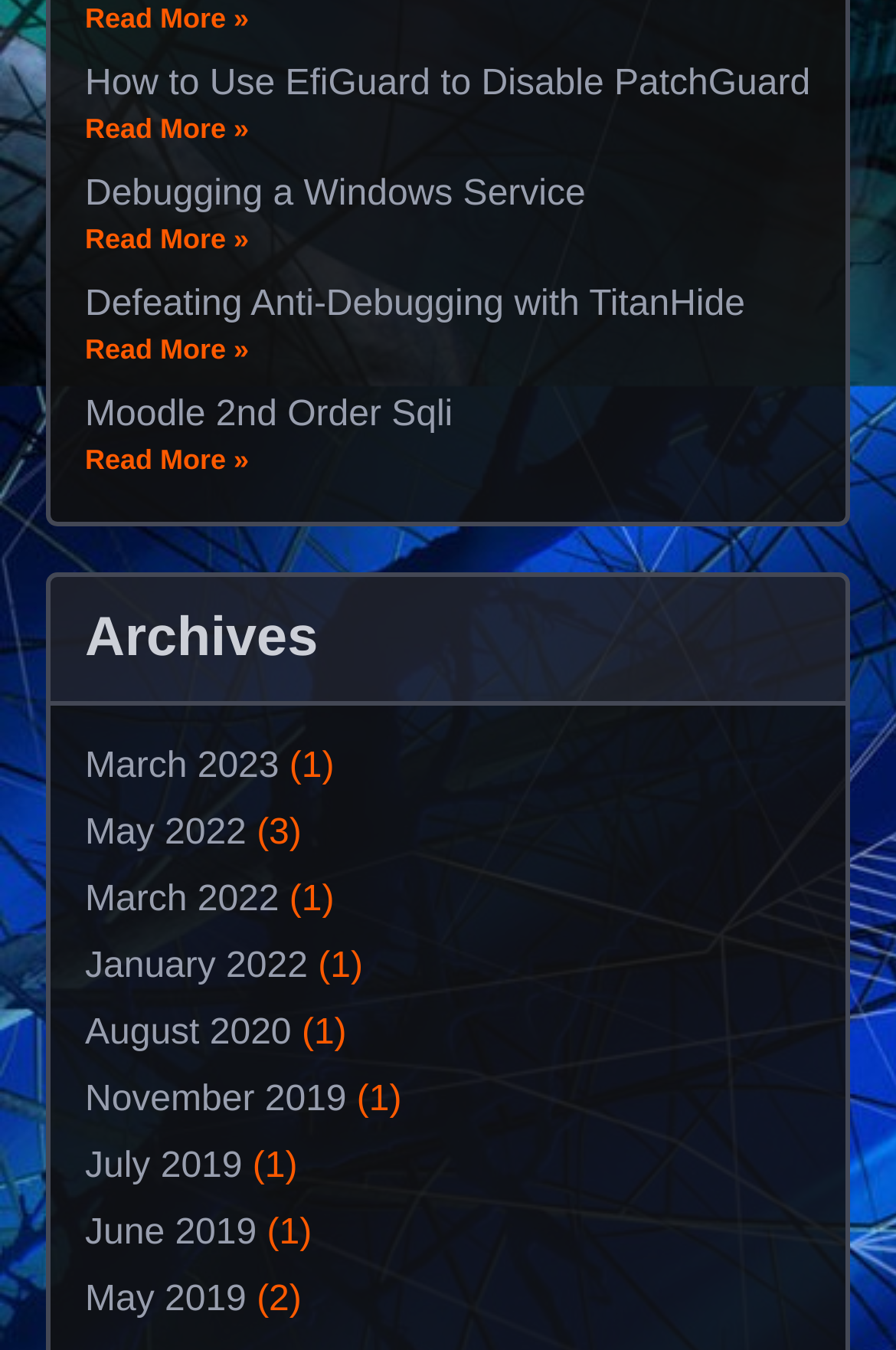Identify the bounding box coordinates of the area you need to click to perform the following instruction: "Check the archives for May 2022".

[0.095, 0.604, 0.275, 0.632]